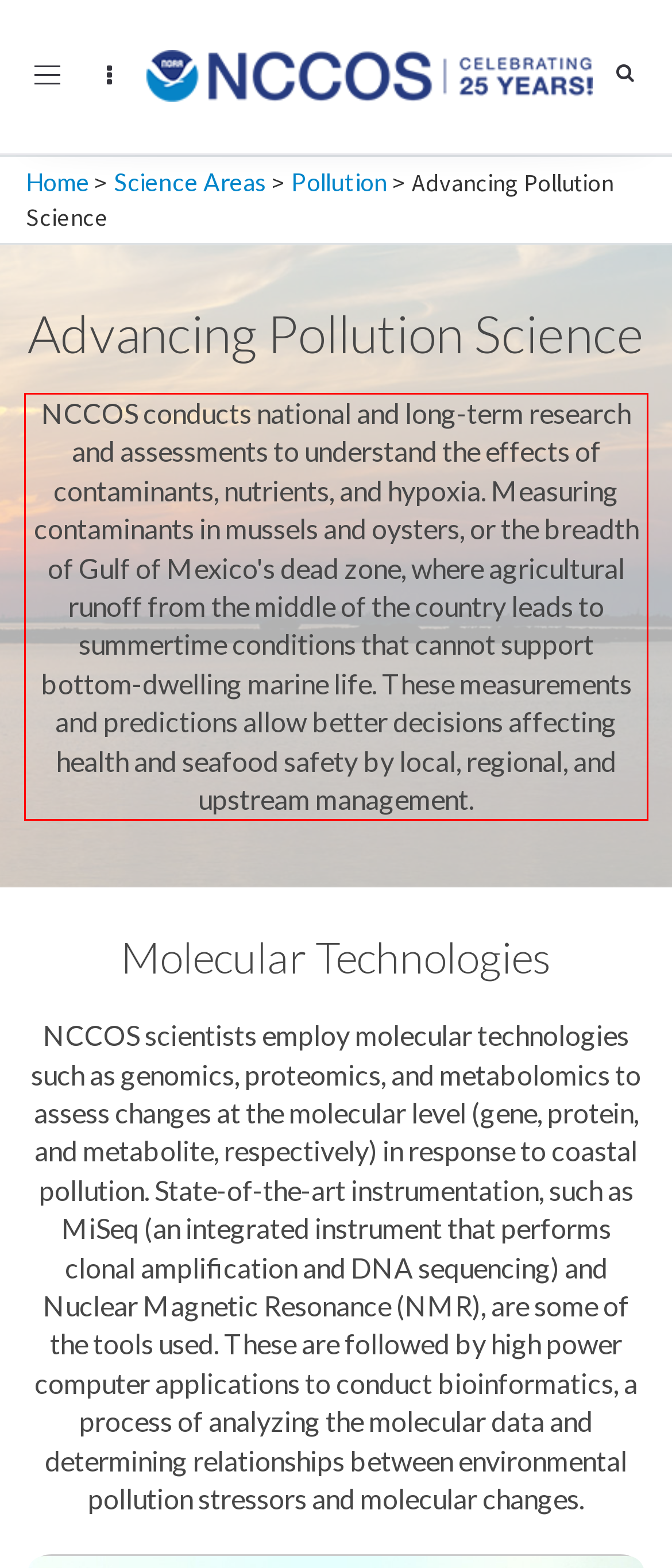Given a webpage screenshot with a red bounding box, perform OCR to read and deliver the text enclosed by the red bounding box.

NCCOS conducts national and long-term research and assessments to understand the effects of contaminants, nutrients, and hypoxia. Measuring contaminants in mussels and oysters, or the breadth of Gulf of Mexico's dead zone, where agricultural runoff from the middle of the country leads to summertime conditions that cannot support bottom-dwelling marine life. These measurements and predictions allow better decisions affecting health and seafood safety by local, regional, and upstream management.